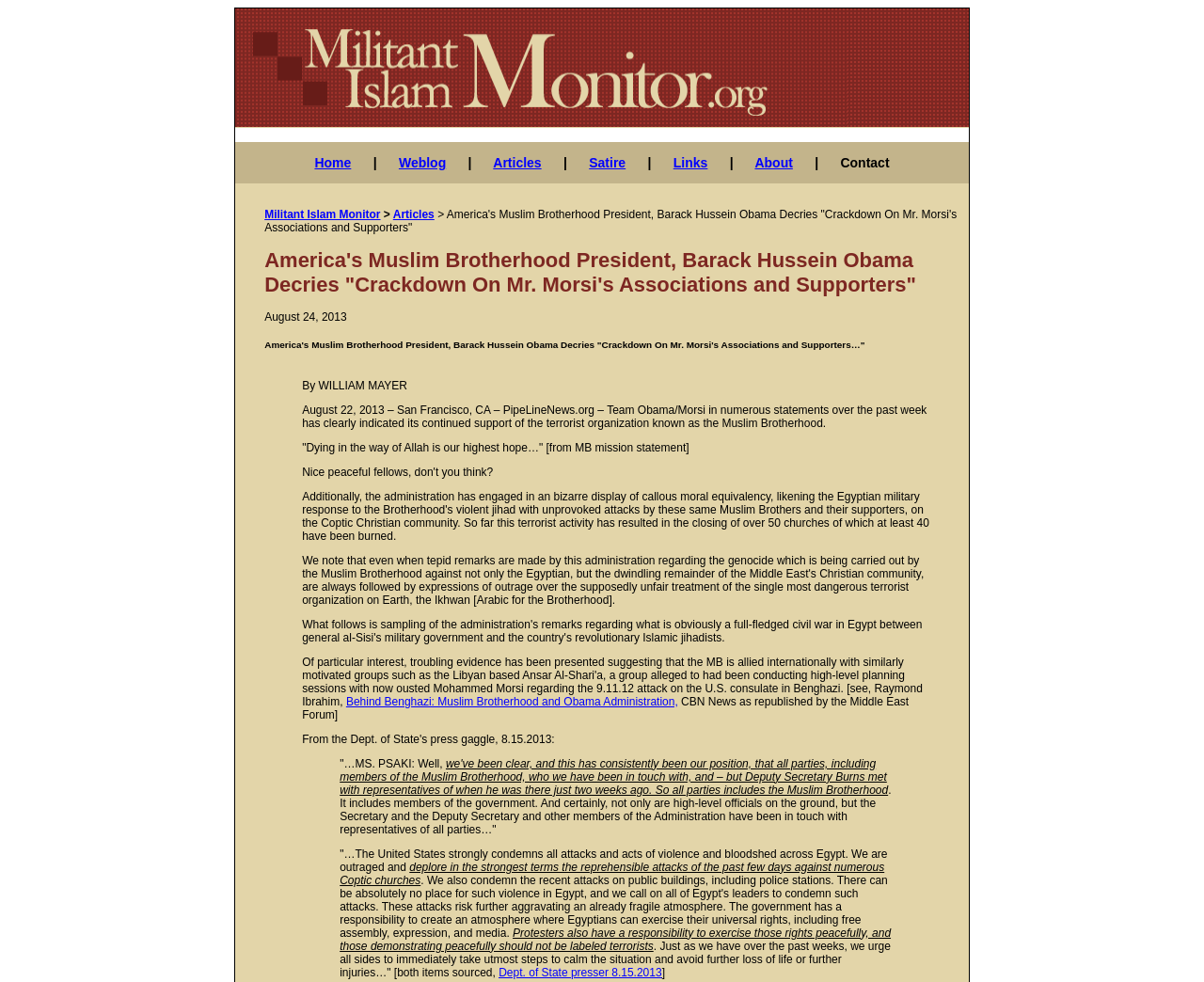Locate the bounding box coordinates of the element to click to perform the following action: 'Click the Home link'. The coordinates should be given as four float values between 0 and 1, in the form of [left, top, right, bottom].

[0.261, 0.158, 0.292, 0.173]